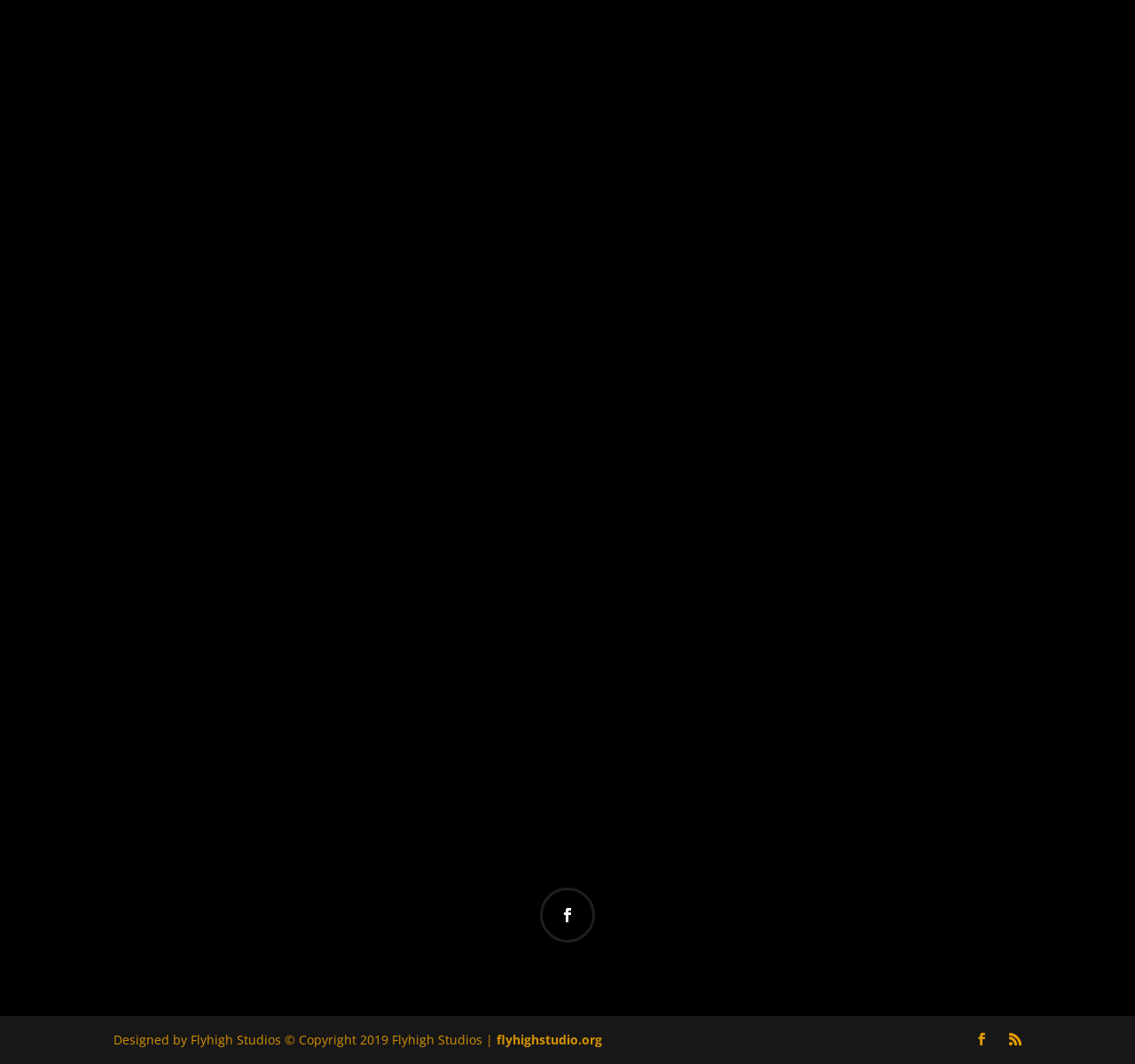Provide a brief response in the form of a single word or phrase:
What is the copyright year of the website?

2019